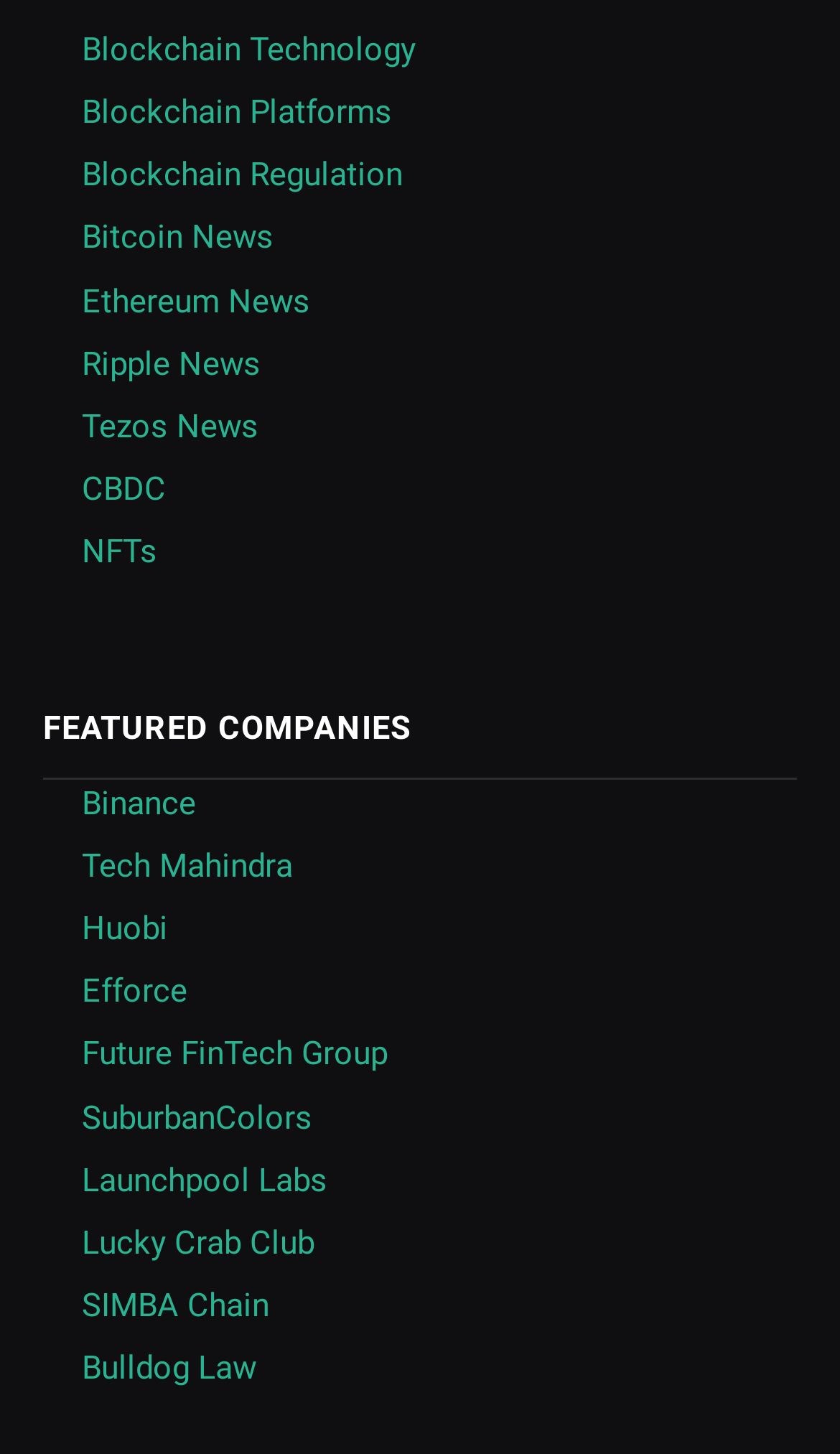Identify the bounding box coordinates for the UI element described as follows: "Future FinTech Group". Ensure the coordinates are four float numbers between 0 and 1, formatted as [left, top, right, bottom].

[0.097, 0.712, 0.462, 0.738]